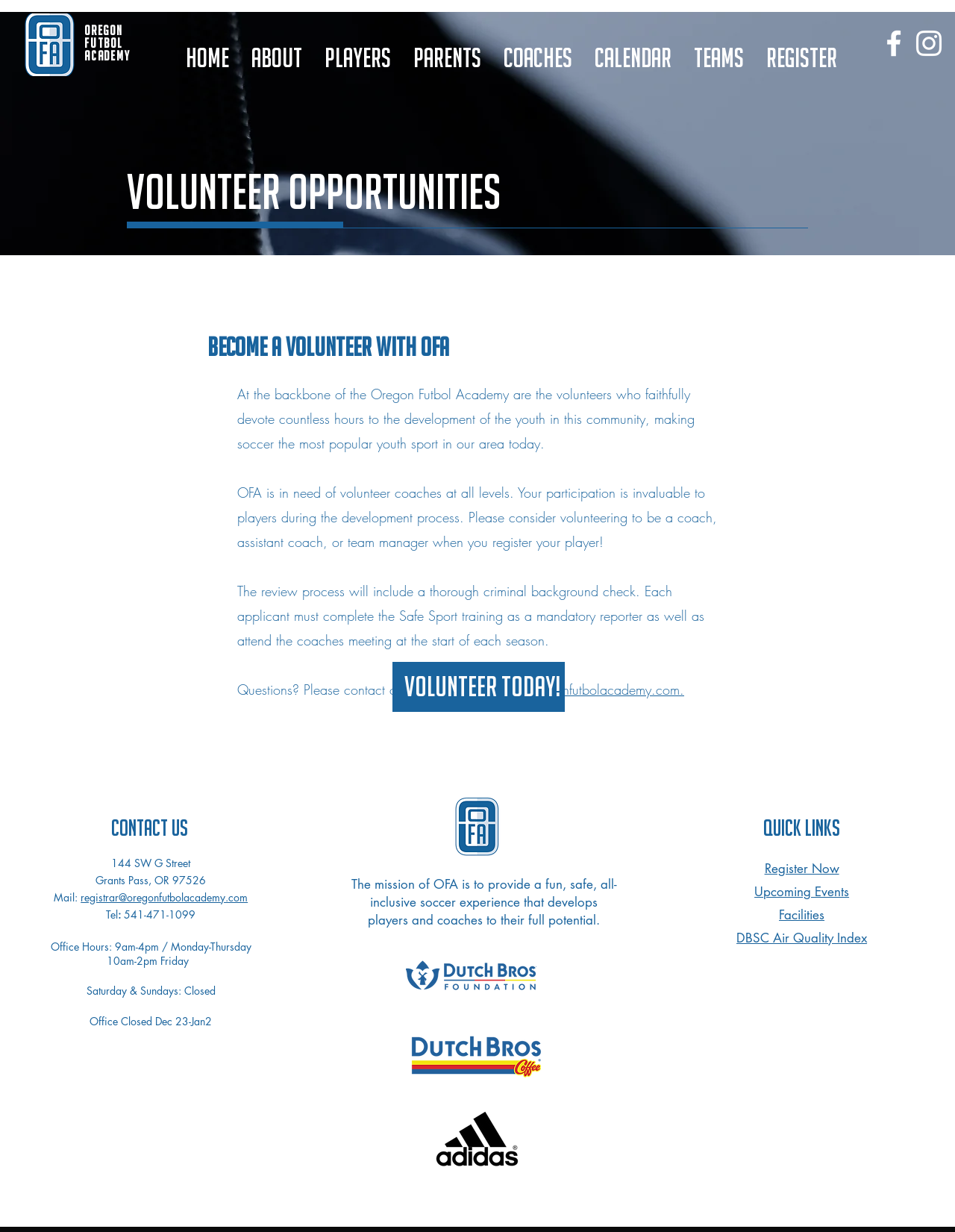Based on the element description: "A Brief Rundown of", identify the UI element and provide its bounding box coordinates. Use four float numbers between 0 and 1, [left, top, right, bottom].

None